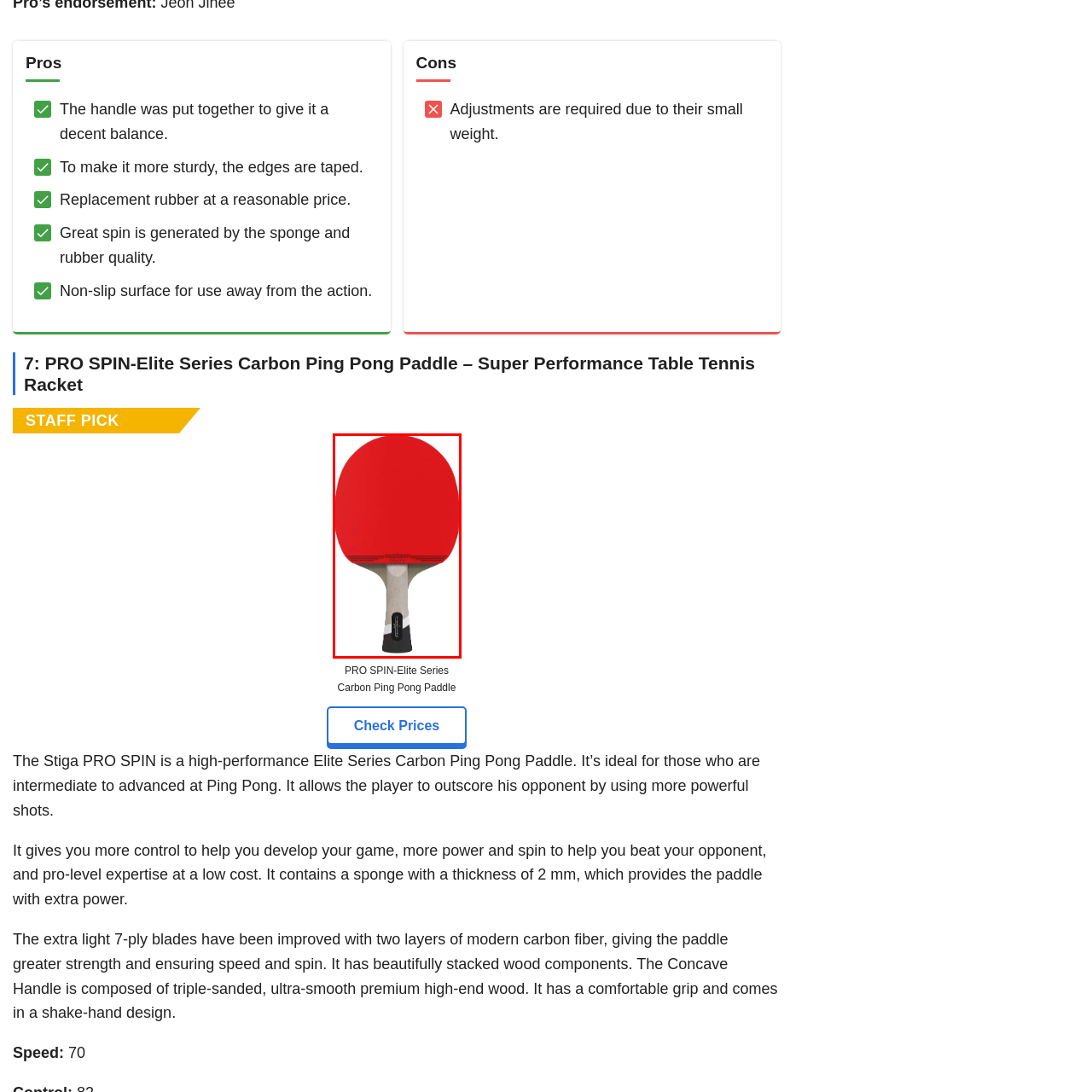What type of players is the paddle ideal for?
Examine the content inside the red bounding box and give a comprehensive answer to the question.

The caption specifies that the paddle is ideal for 'intermediate to advanced players', implying that it is designed for players with a certain level of skill and experience.